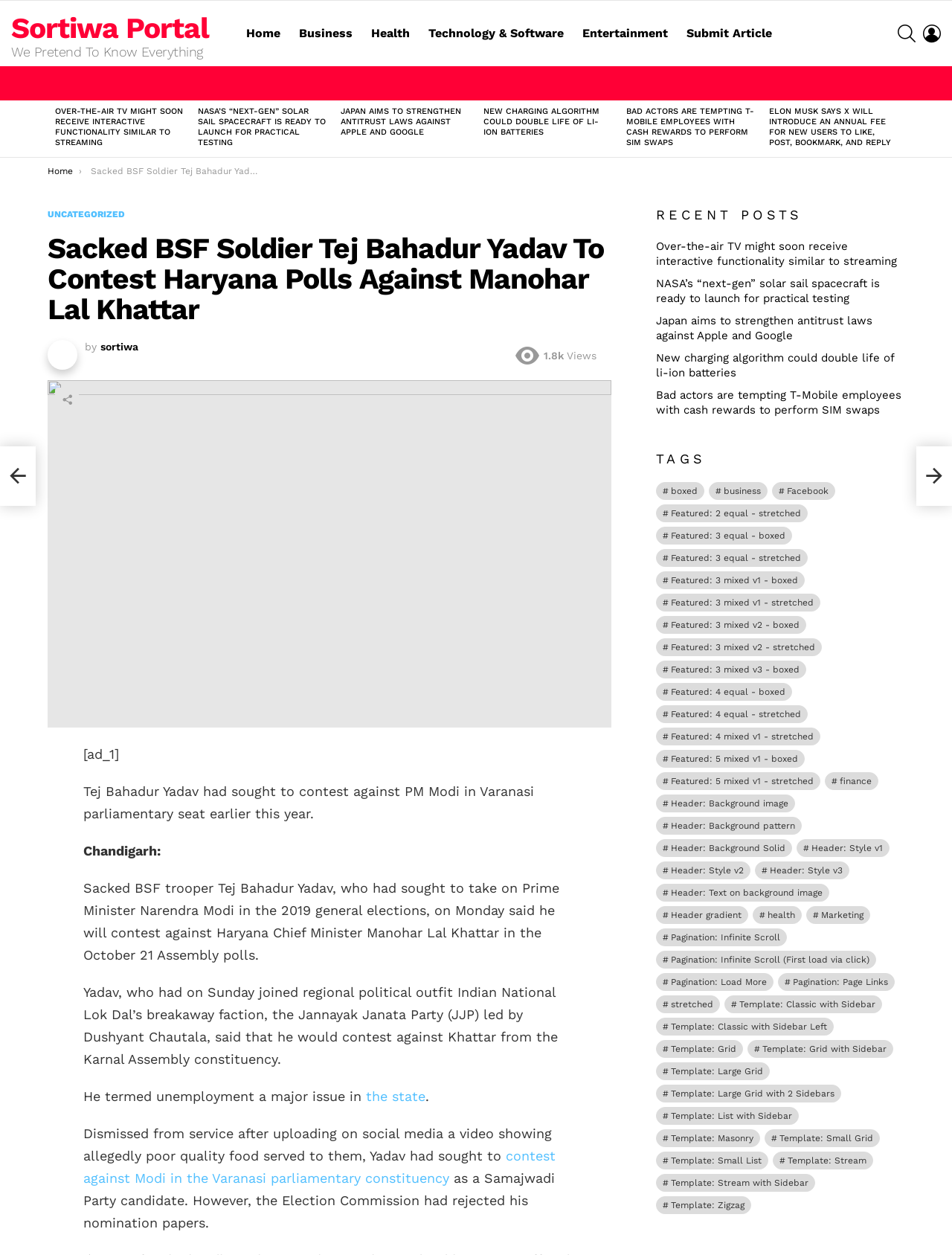Can you find the bounding box coordinates for the element to click on to achieve the instruction: "Search using the search icon"?

[0.943, 0.015, 0.962, 0.038]